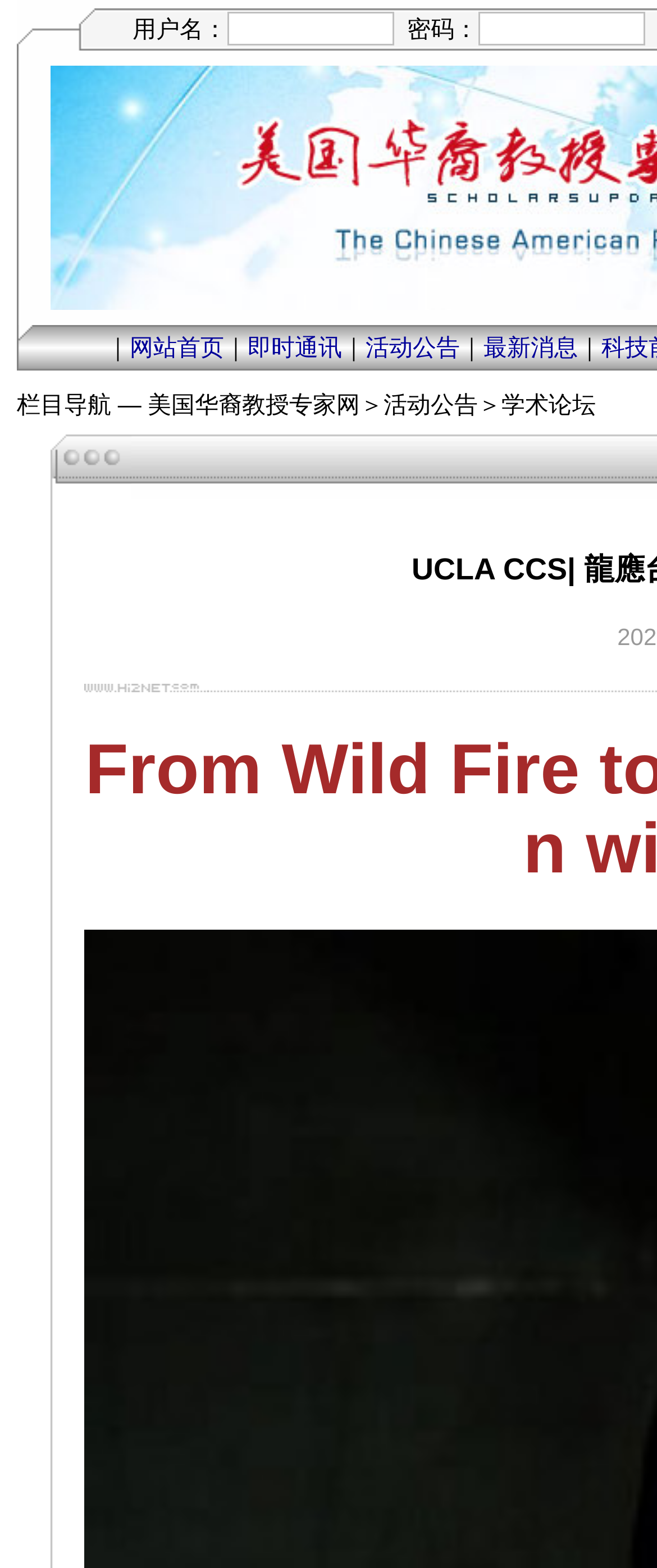Pinpoint the bounding box coordinates of the clickable element to carry out the following instruction: "go to the activity announcement page."

[0.584, 0.249, 0.728, 0.266]